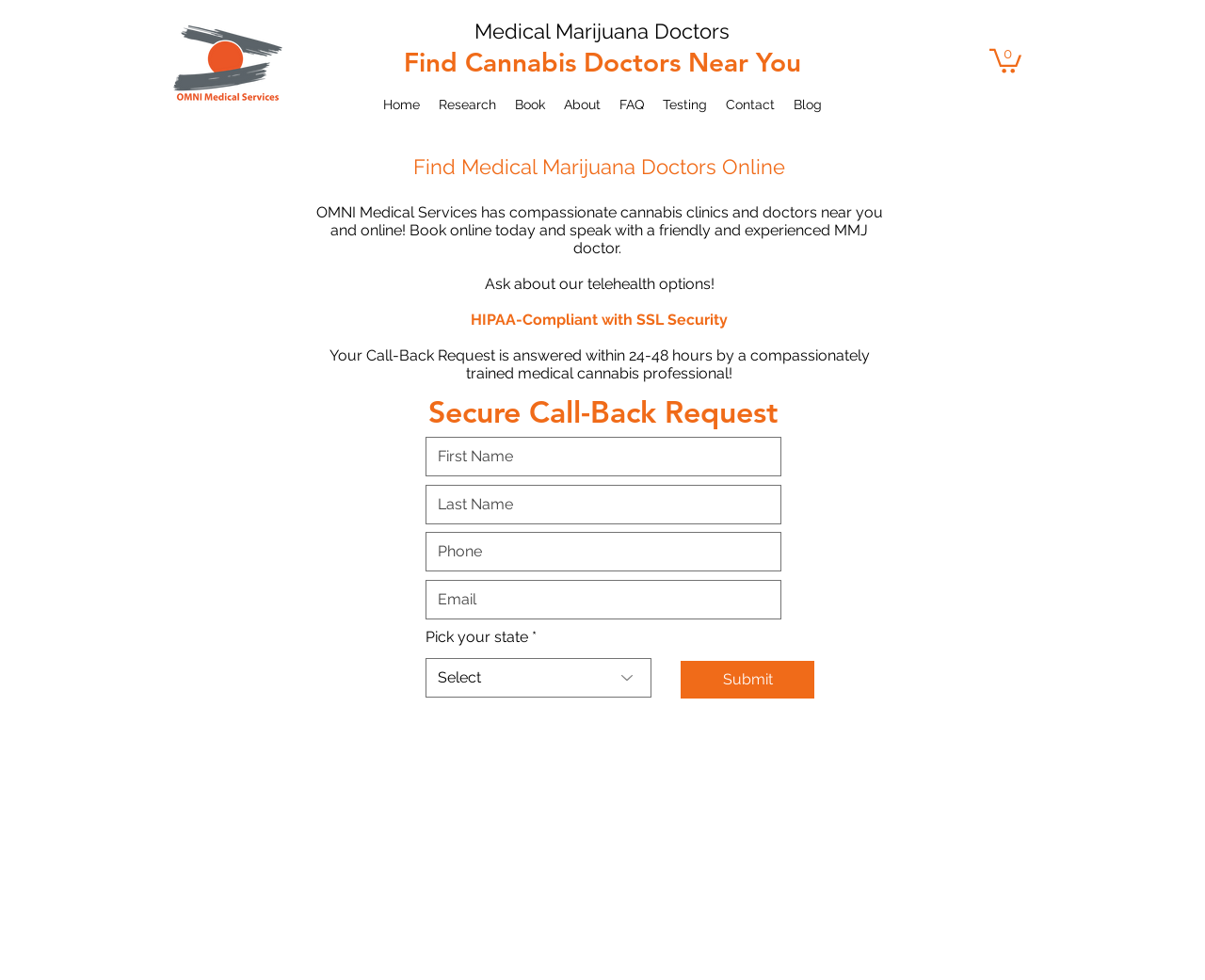Provide the bounding box coordinates for the UI element described in this sentence: "aria-label="First Name" name="first-name" placeholder="First Name"". The coordinates should be four float values between 0 and 1, i.e., [left, top, right, bottom].

[0.353, 0.445, 0.648, 0.486]